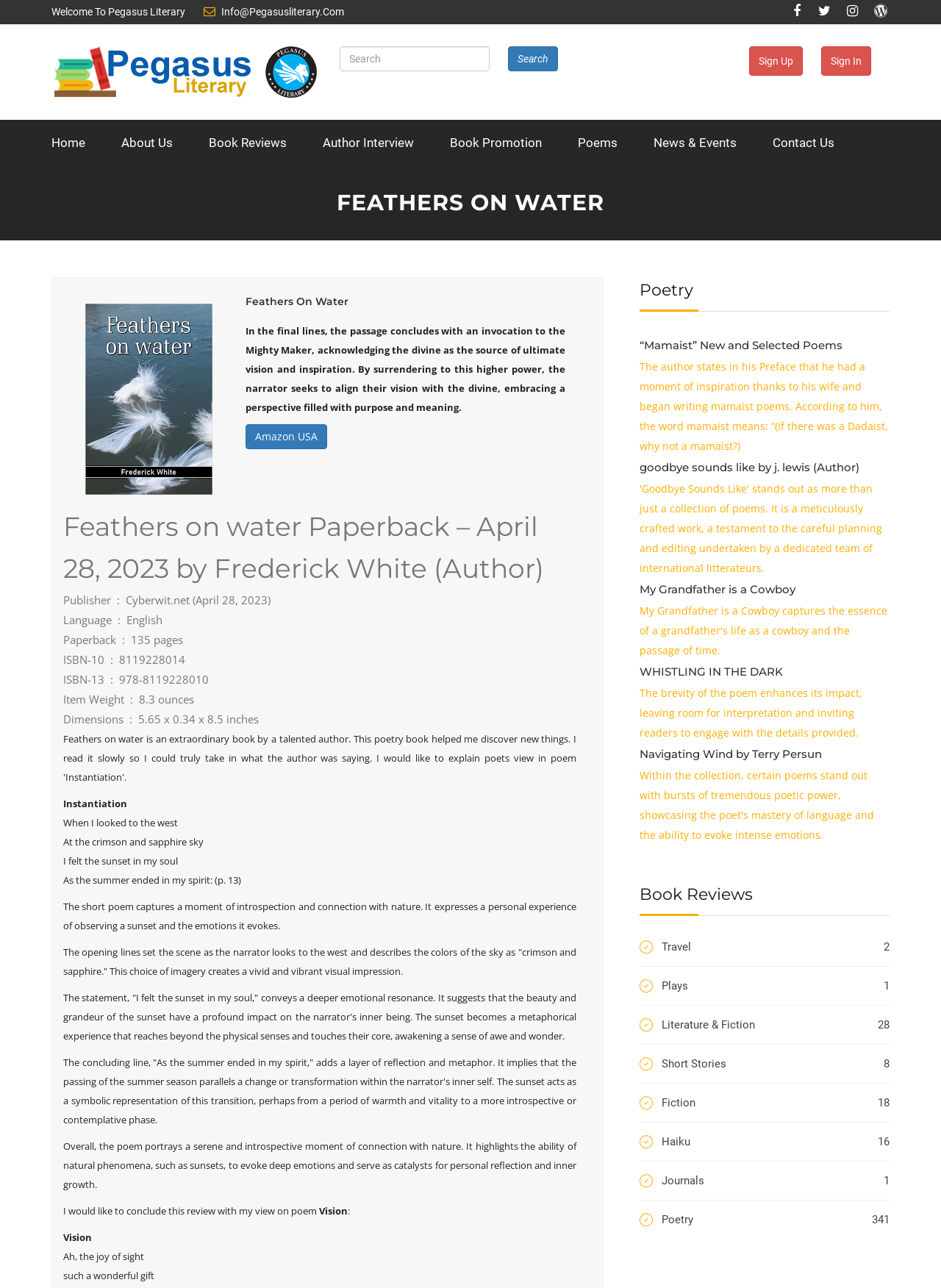How many pages does the book 'Feathers on water' have?
Ensure your answer is thorough and detailed.

The book 'Feathers on water' has 135 pages, which can be found in the static text element with the text 'Paperback : 135 pages'.